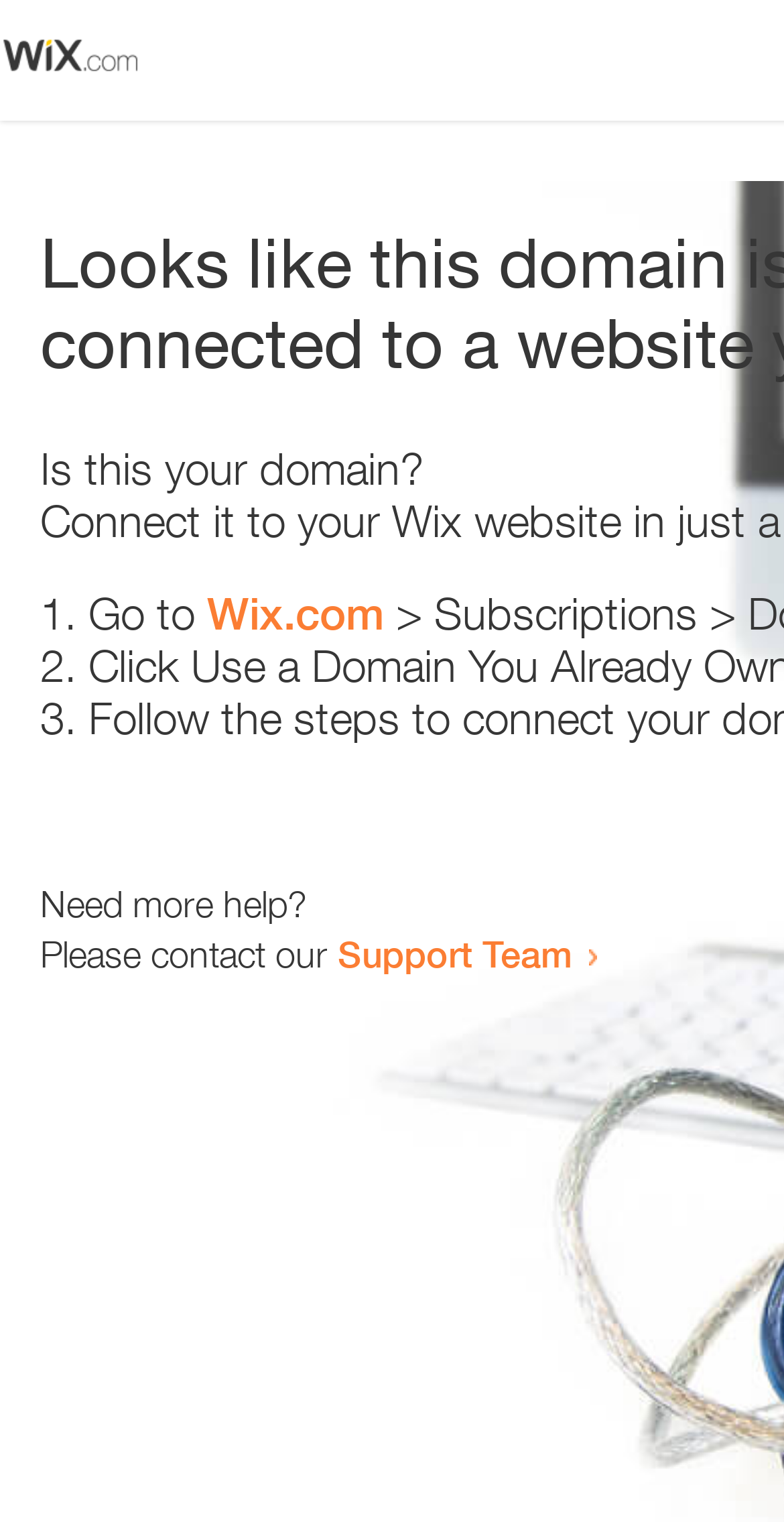What is the domain being referred to?
Carefully examine the image and provide a detailed answer to the question.

The webpage contains a link 'Wix.com' which suggests that the domain being referred to is Wix.com. This is further supported by the text 'Is this your domain?' and the instructions provided in the list.